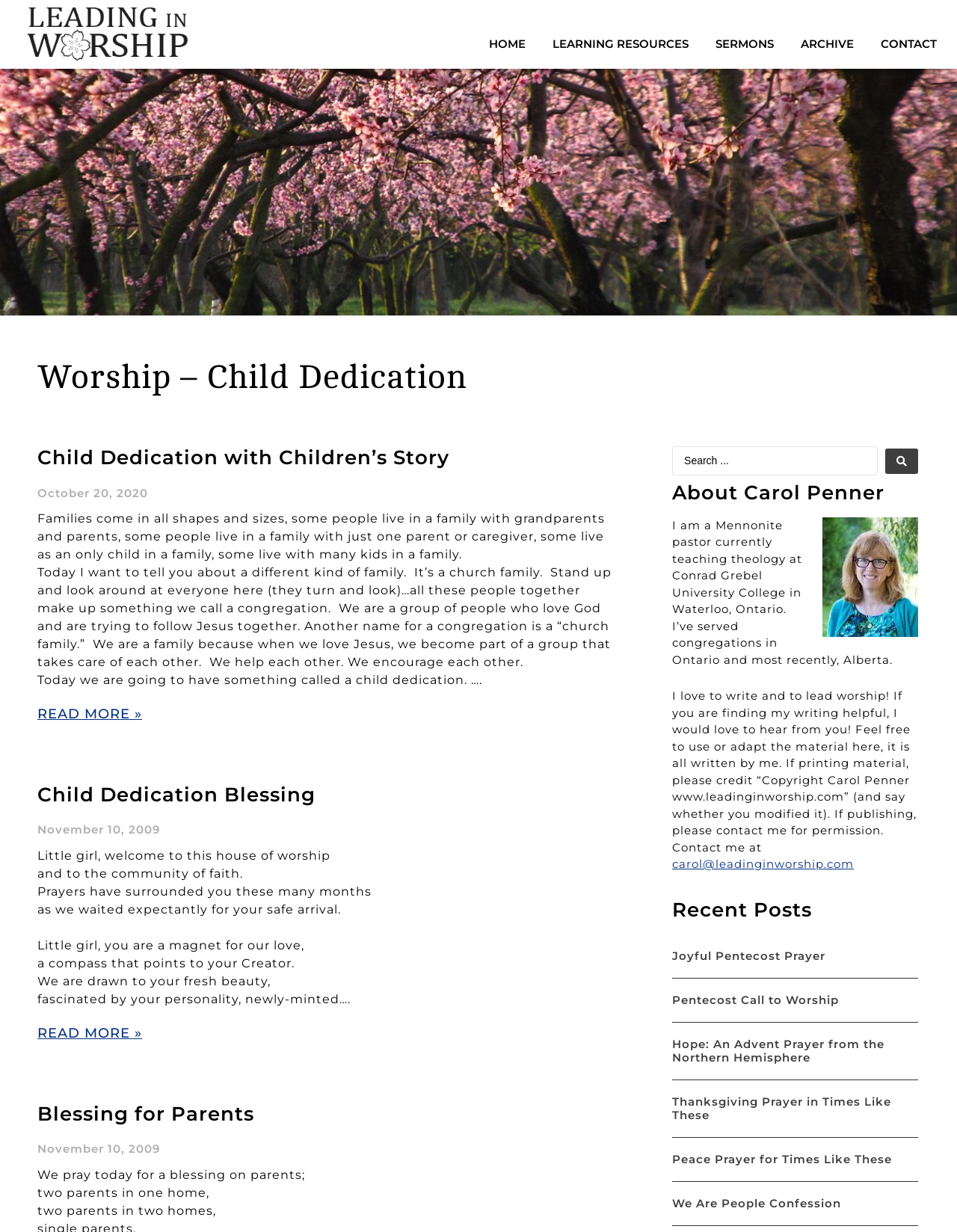Could you highlight the region that needs to be clicked to execute the instruction: "Read more about Child Dedication with Children’s Story"?

[0.039, 0.573, 0.148, 0.586]